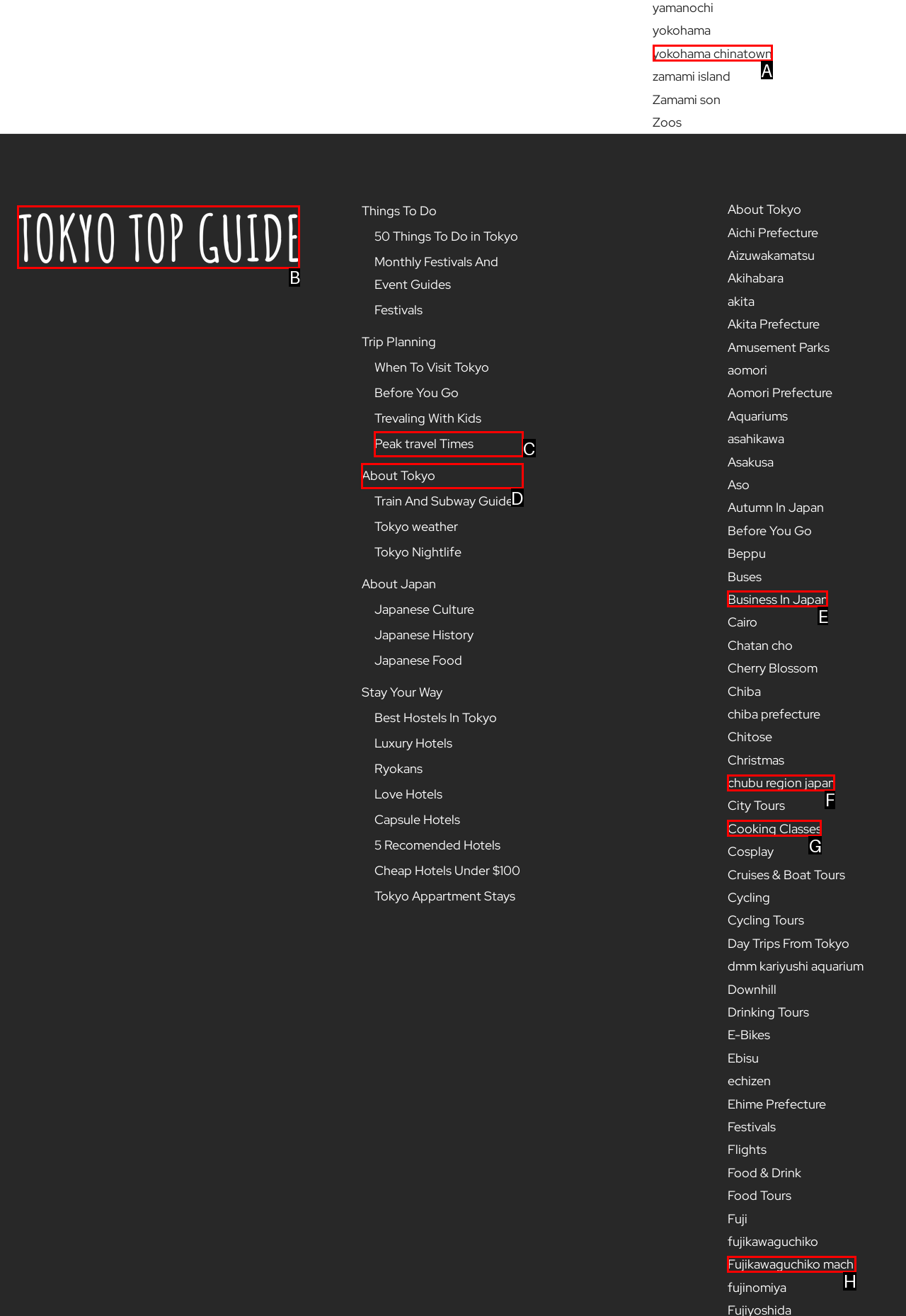From the options shown in the screenshot, tell me which lettered element I need to click to complete the task: Visit 'Tokyo Top Guide'.

B